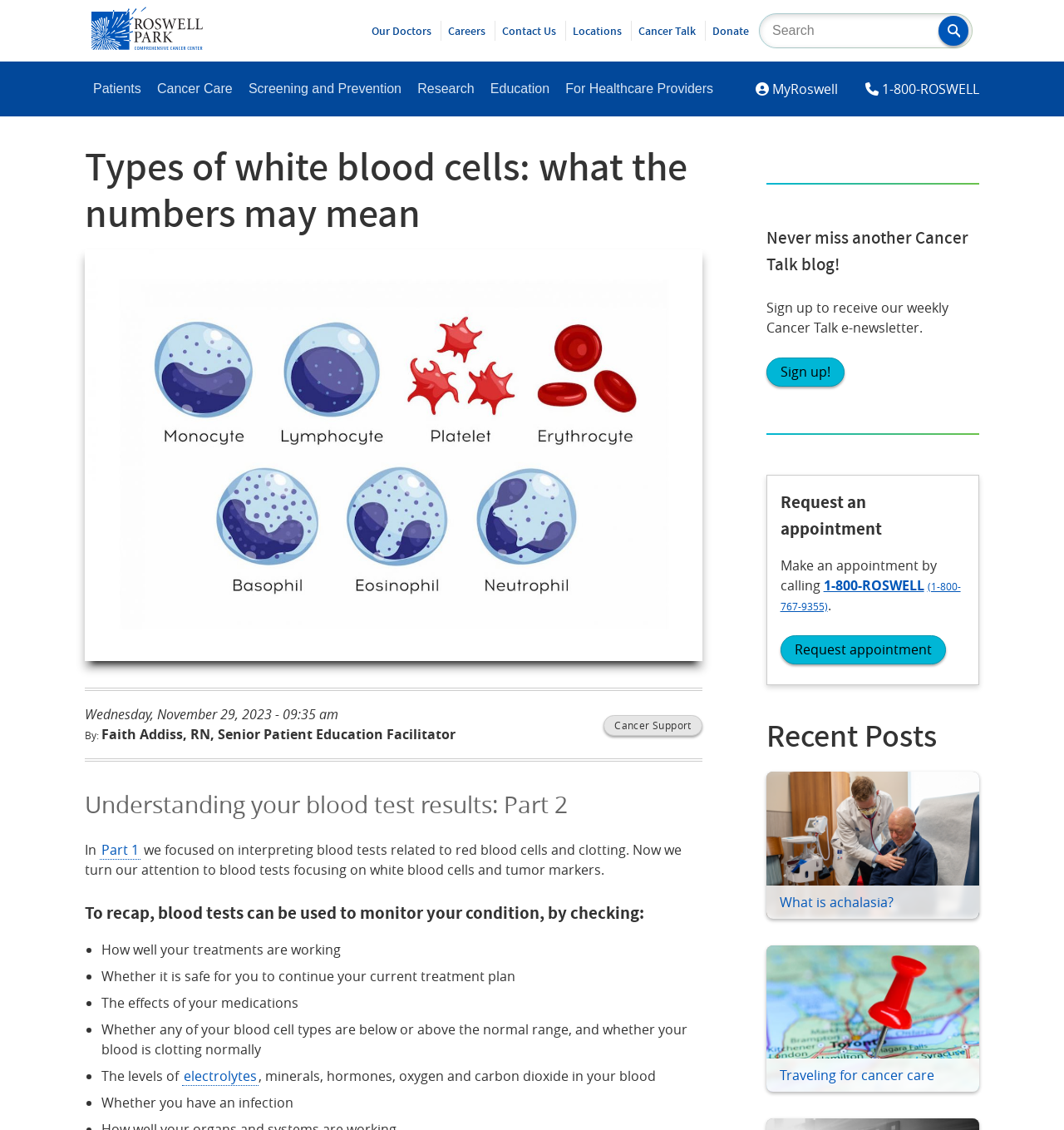Pinpoint the bounding box coordinates of the area that should be clicked to complete the following instruction: "Search for something". The coordinates must be given as four float numbers between 0 and 1, i.e., [left, top, right, bottom].

[0.716, 0.014, 0.879, 0.04]